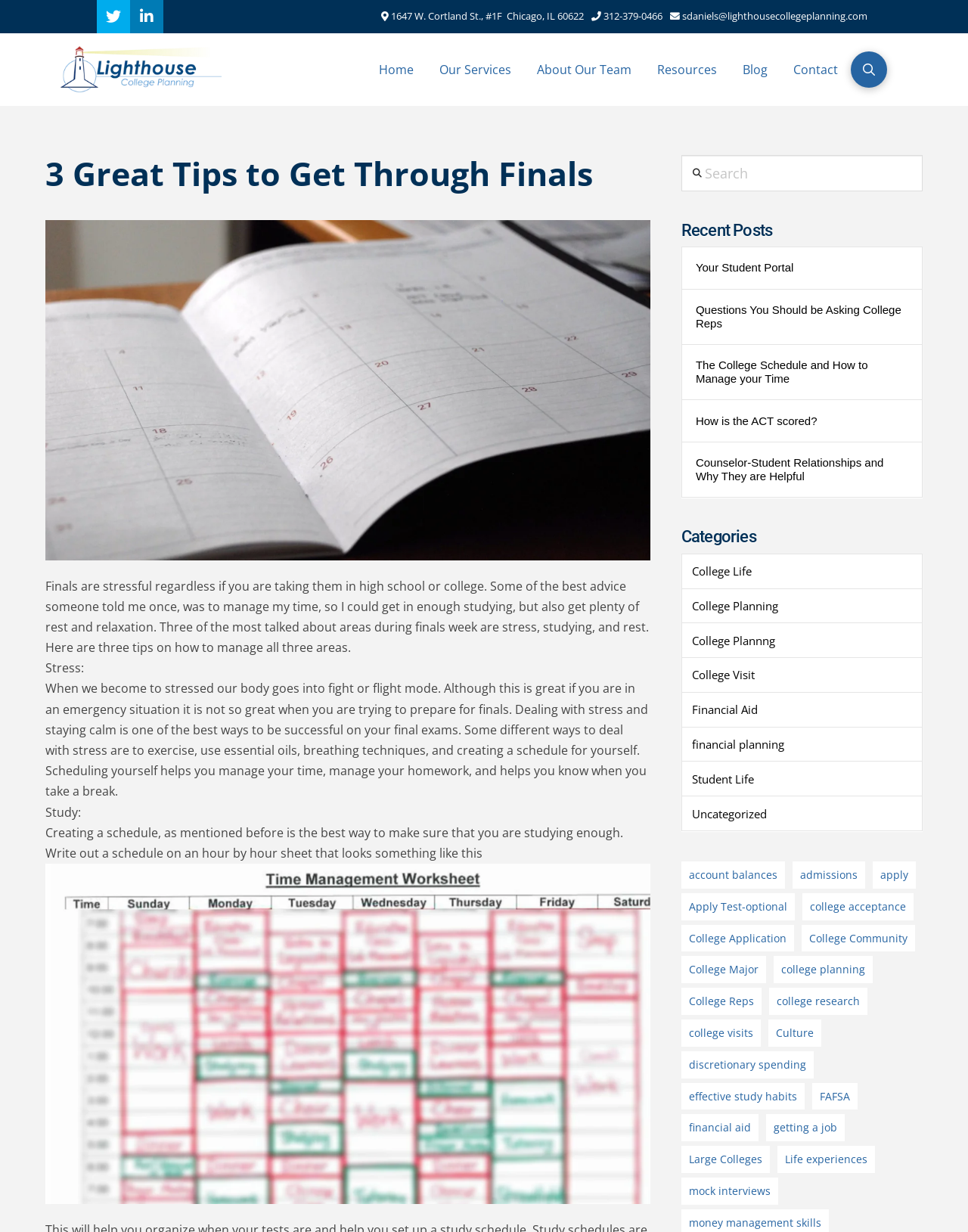What is the title of the blog post?
Please provide a comprehensive answer based on the contents of the image.

The title of the blog post can be found in the heading element with the text '3 Great Tips to Get Through Finals'. This element is located at the top of the page and is the main heading of the blog post.